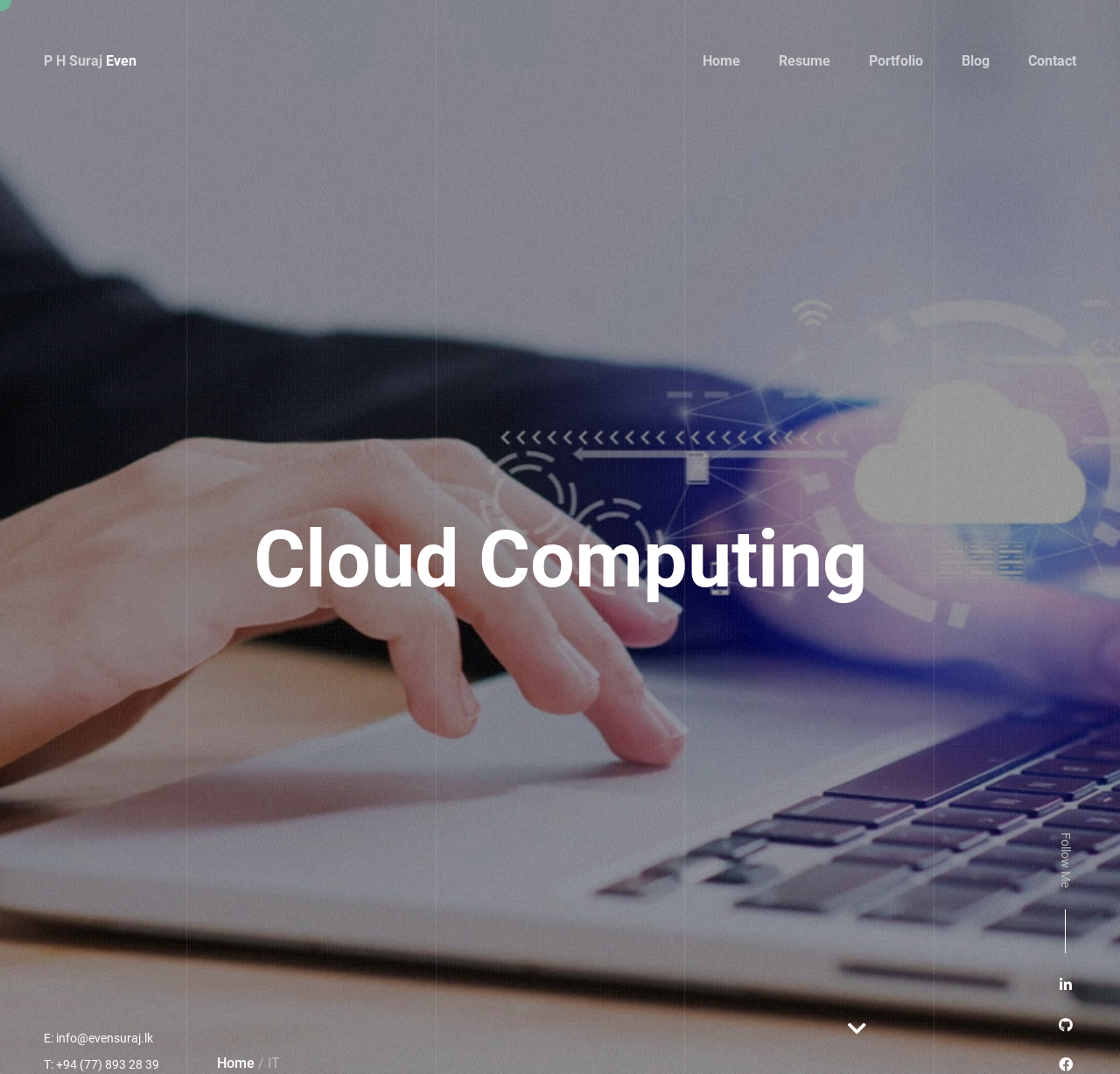Specify the bounding box coordinates of the area to click in order to follow the given instruction: "follow on LinkedIn."

[0.942, 0.907, 0.961, 0.928]